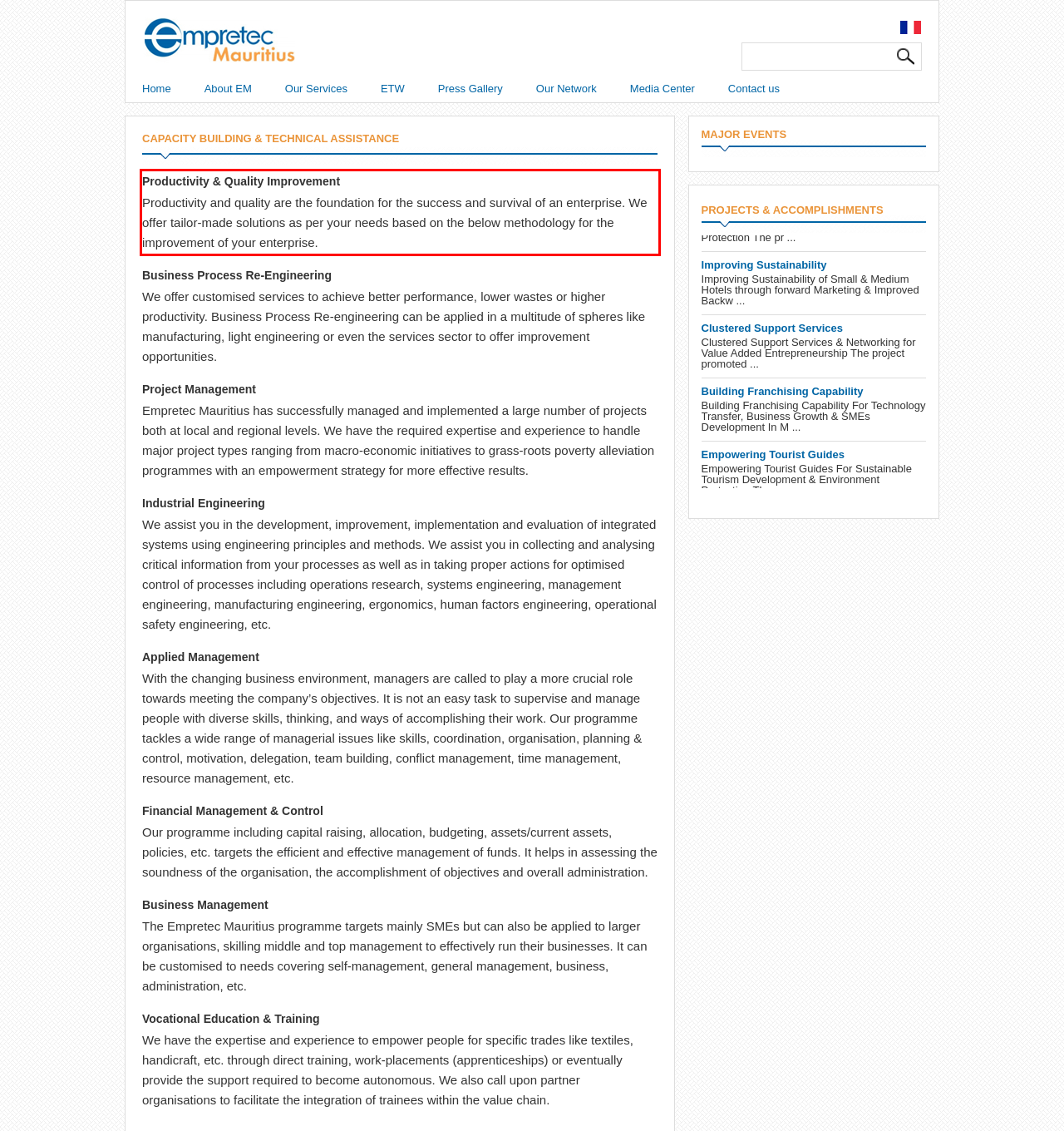The screenshot provided shows a webpage with a red bounding box. Apply OCR to the text within this red bounding box and provide the extracted content.

Productivity & Quality Improvement Productivity and quality are the foundation for the success and survival of an enterprise. We offer tailor-made solutions as per your needs based on the below methodology for the improvement of your enterprise.